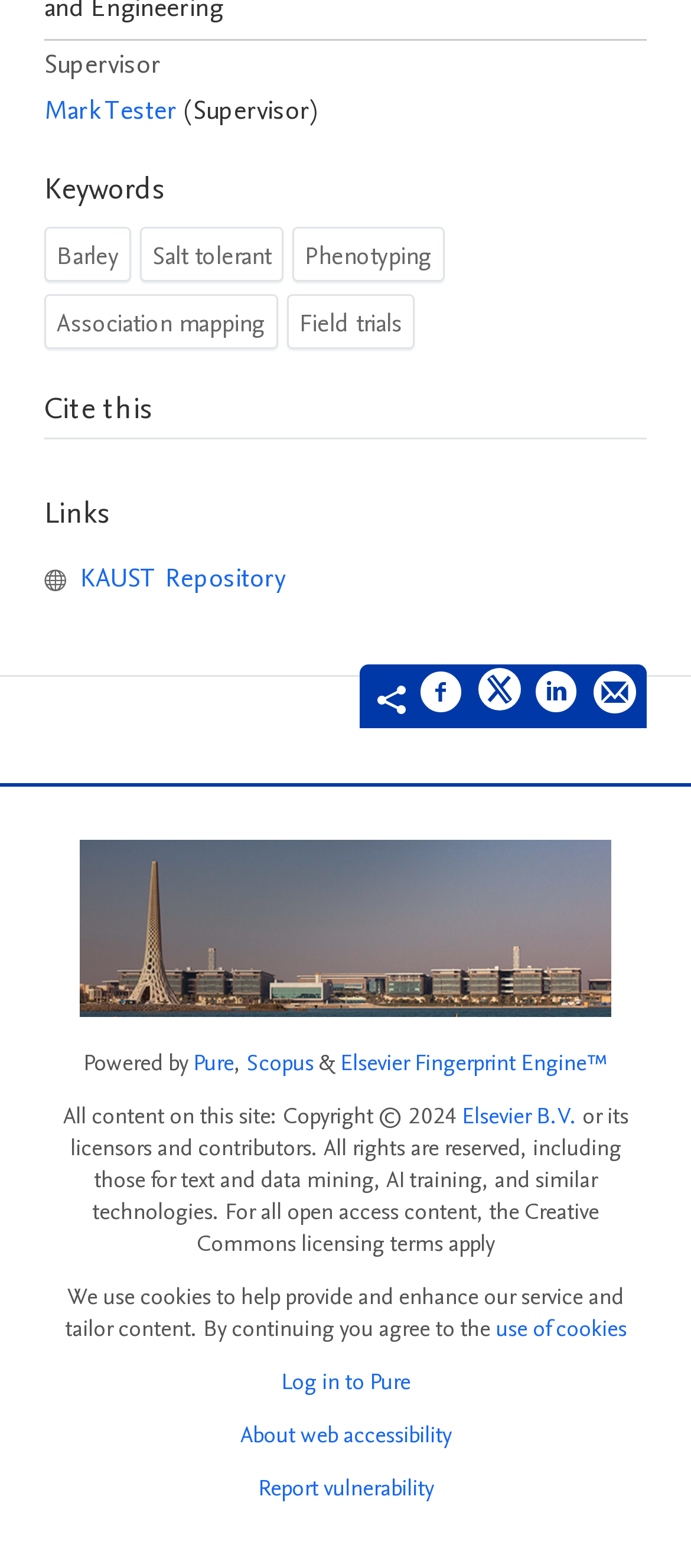Please answer the following query using a single word or phrase: 
What is the supervisor's name?

Mark Tester